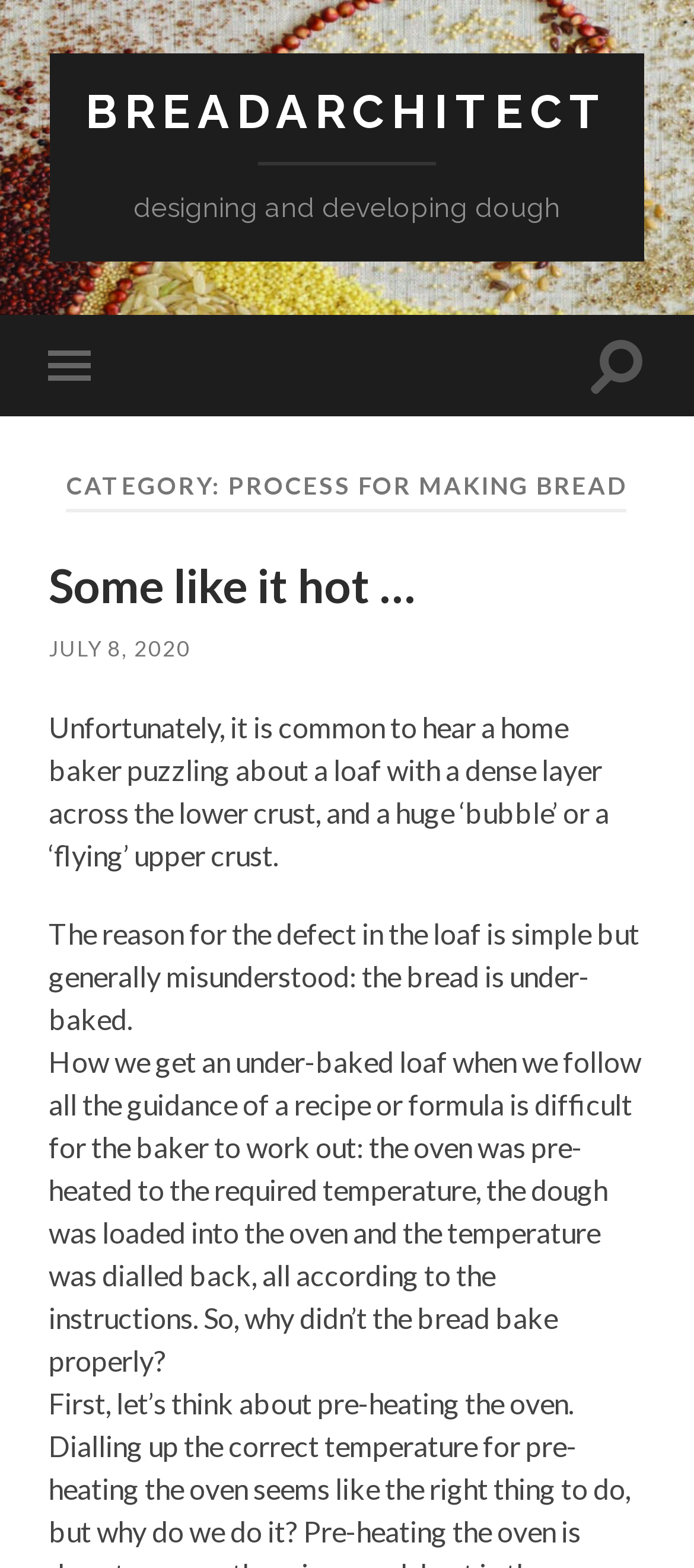Elaborate on the webpage's design and content in a detailed caption.

The webpage is about the process of making bread, specifically discussing common issues and solutions. At the top, there is a link to "BREADARCHITECT" and a static text "designing and developing dough". Below these elements, there are two buttons, "Toggle mobile menu" and "Toggle search field", positioned on the left and right sides, respectively.

Further down, there is a heading "CATEGORY: PROCESS FOR MAKING BREAD" followed by a subheading "Some like it hot …" with a link to the same title. Next to the subheading, there is a link to the date "JULY 8, 2020". 

Below these elements, there are three paragraphs of text. The first paragraph explains a common issue in bread baking, where a loaf has a dense layer across the lower crust and a huge bubble or flying upper crust. The second paragraph states that the reason for this defect is simple but often misunderstood: the bread is under-baked. The third paragraph discusses how this can happen even when following a recipe or formula, and wonders why the bread didn't bake properly despite following the instructions.